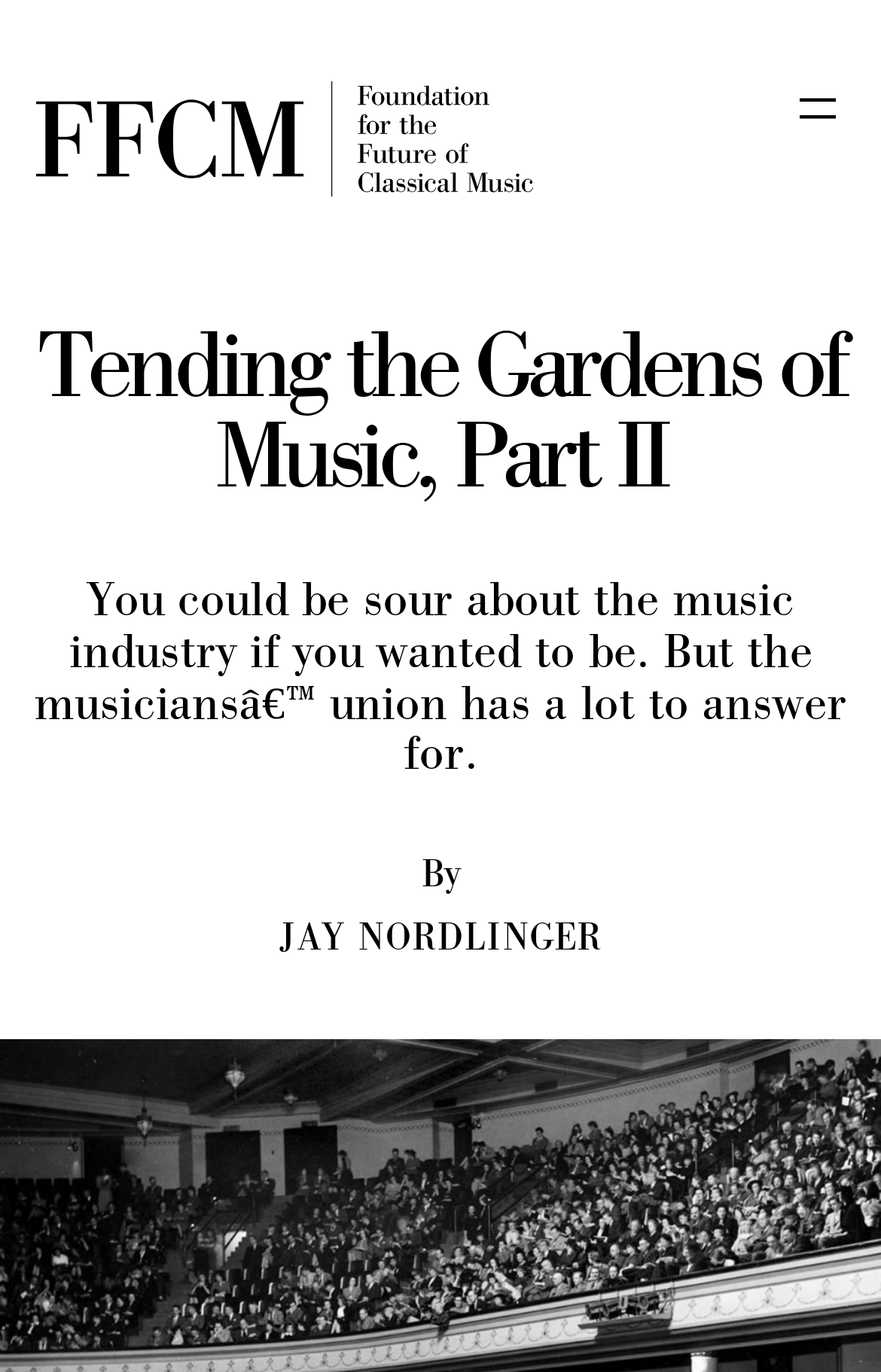Given the element description: "aria-label="Open menu"", predict the bounding box coordinates of this UI element. The coordinates must be four float numbers between 0 and 1, given as [left, top, right, bottom].

[0.897, 0.059, 0.959, 0.099]